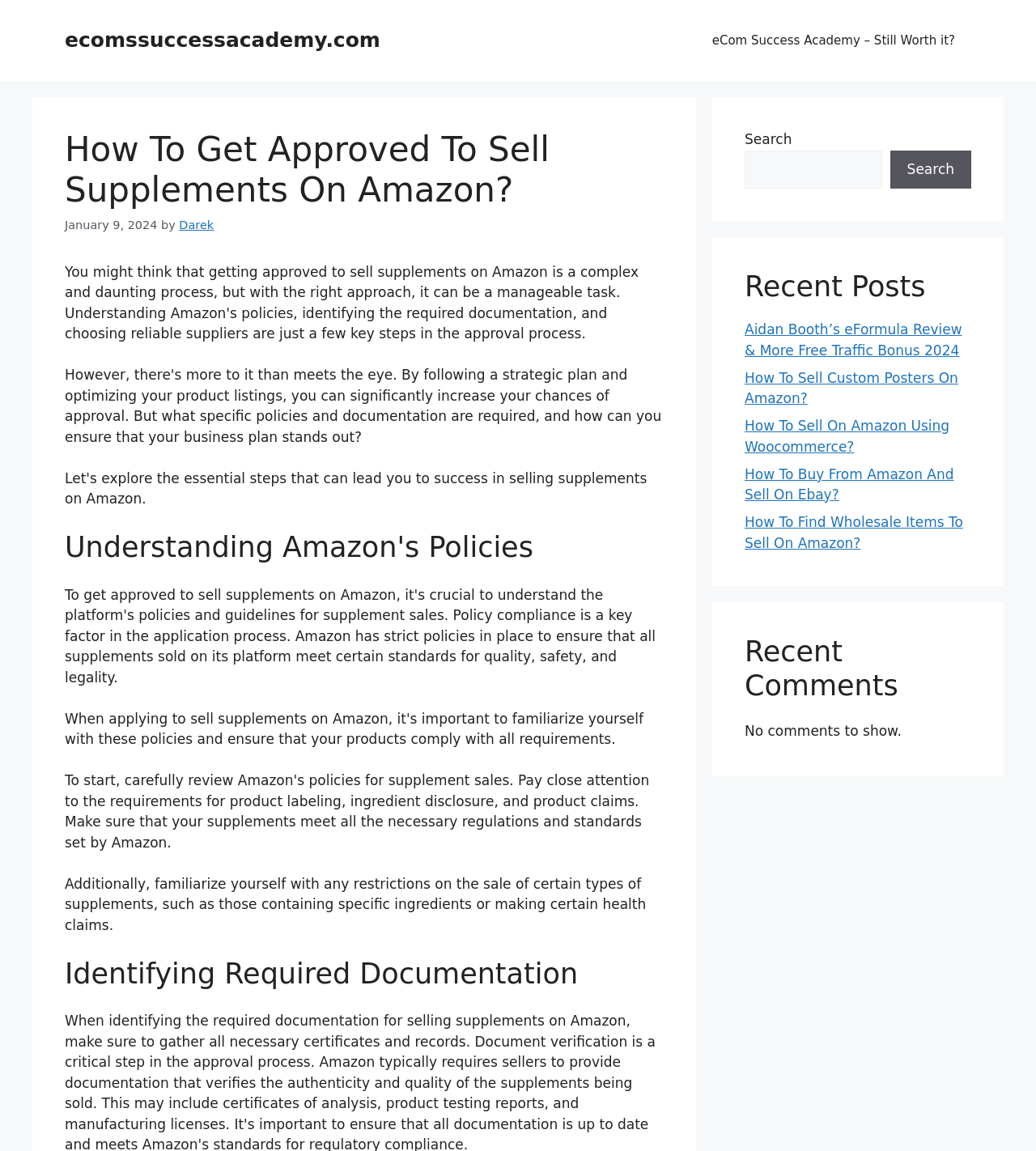Identify the bounding box coordinates for the element you need to click to achieve the following task: "search for something". The coordinates must be four float values ranging from 0 to 1, formatted as [left, top, right, bottom].

[0.719, 0.13, 0.851, 0.164]